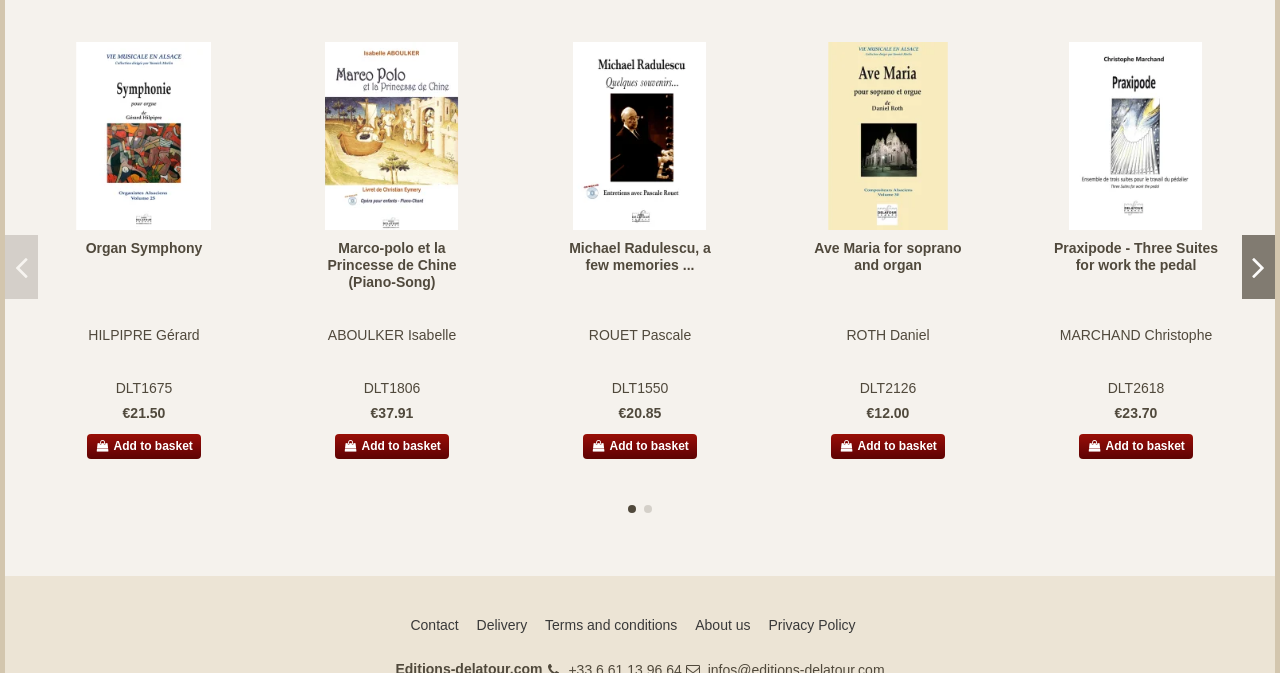What is the price of Organ Symphony?
Answer the question with as much detail as possible.

I found the price of Organ Symphony by looking at the link with the text '€21.50' which is located below the heading 'Organ Symphony' and above the 'Add to basket' button.